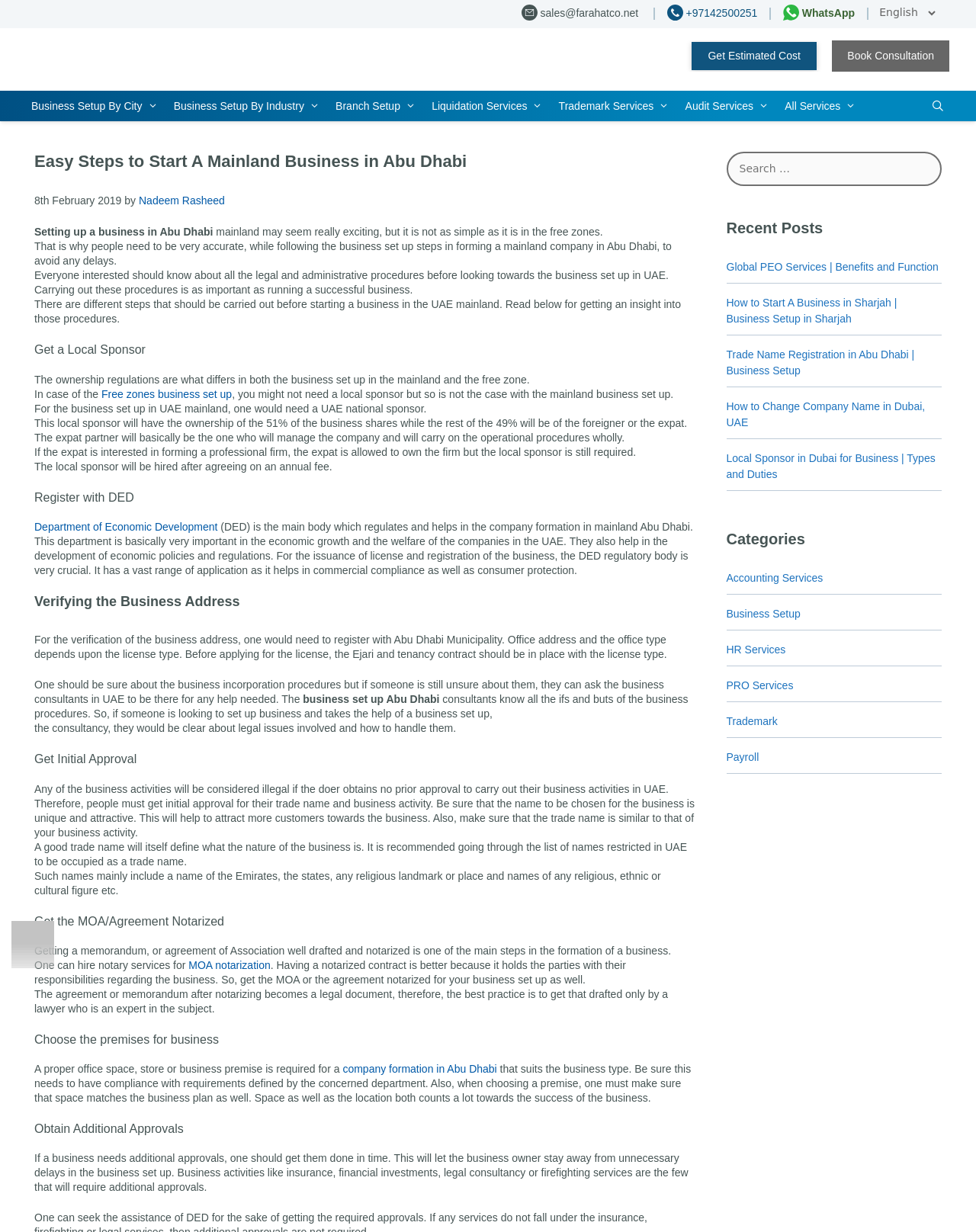Please find the bounding box coordinates for the clickable element needed to perform this instruction: "Call +97142500251".

[0.683, 0.006, 0.79, 0.016]